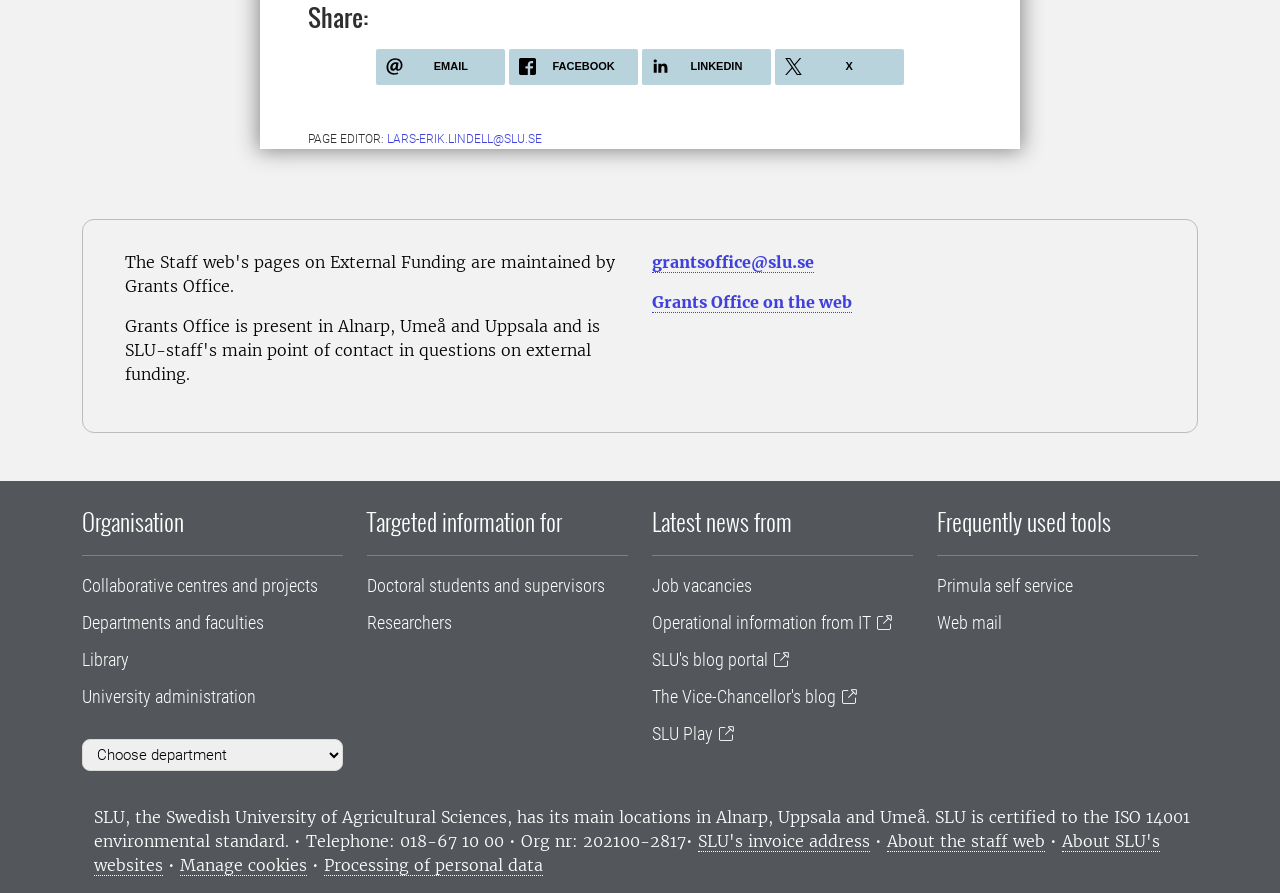Can you find the bounding box coordinates for the UI element given this description: "Web mail"? Provide the coordinates as four float numbers between 0 and 1: [left, top, right, bottom].

[0.732, 0.685, 0.783, 0.709]